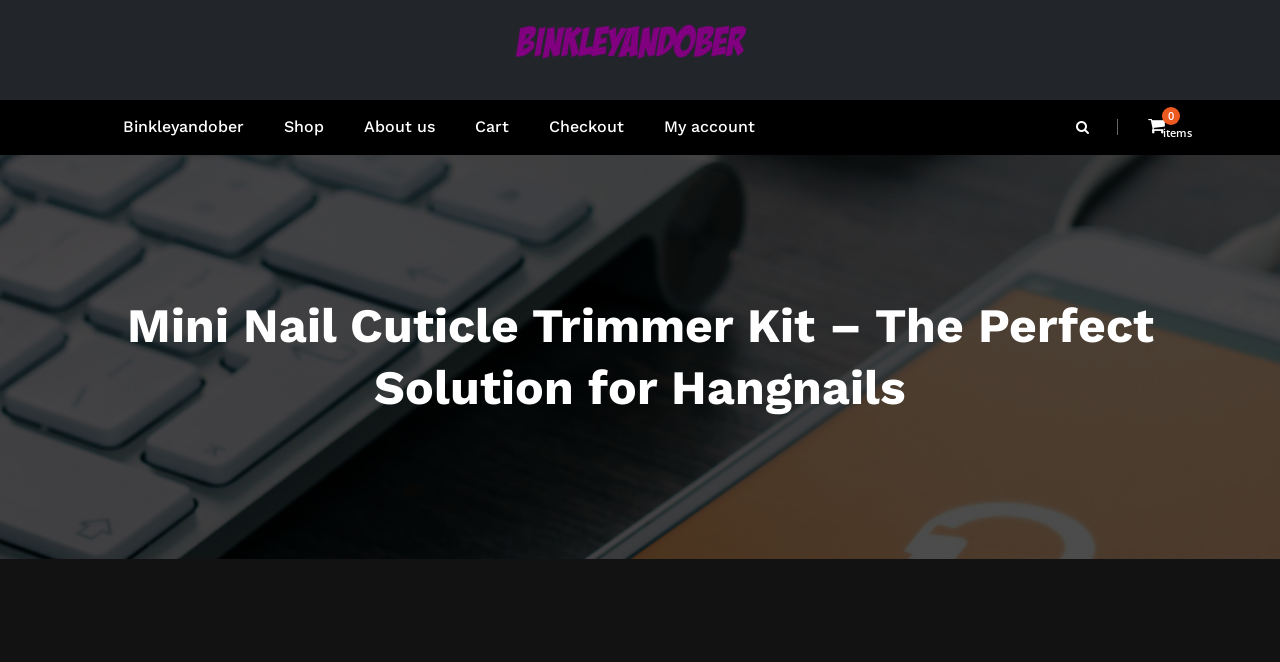Determine the bounding box coordinates of the region to click in order to accomplish the following instruction: "learn about us". Provide the coordinates as four float numbers between 0 and 1, specifically [left, top, right, bottom].

[0.269, 0.151, 0.355, 0.233]